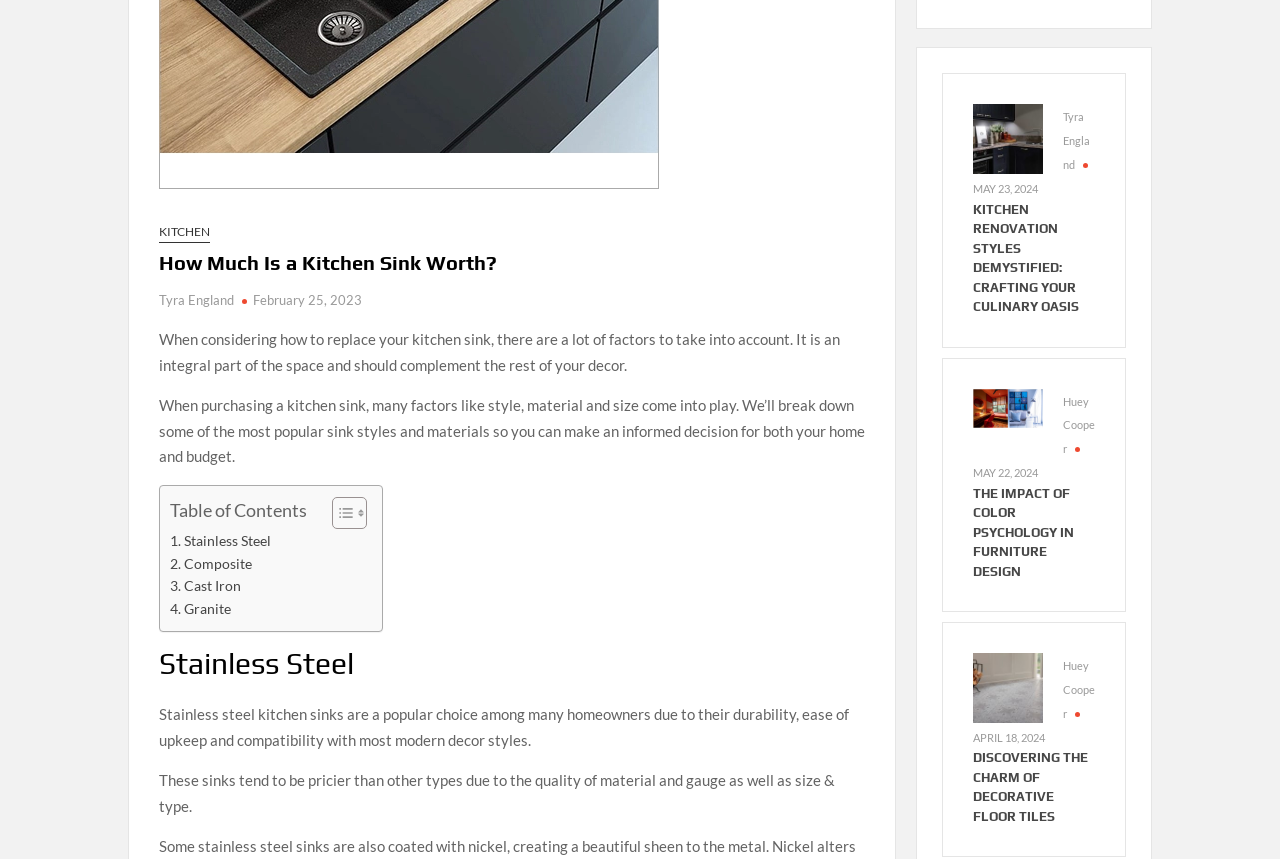Identify the bounding box of the UI element described as follows: "May 22, 2024". Provide the coordinates as four float numbers in the range of 0 to 1 [left, top, right, bottom].

[0.76, 0.542, 0.811, 0.558]